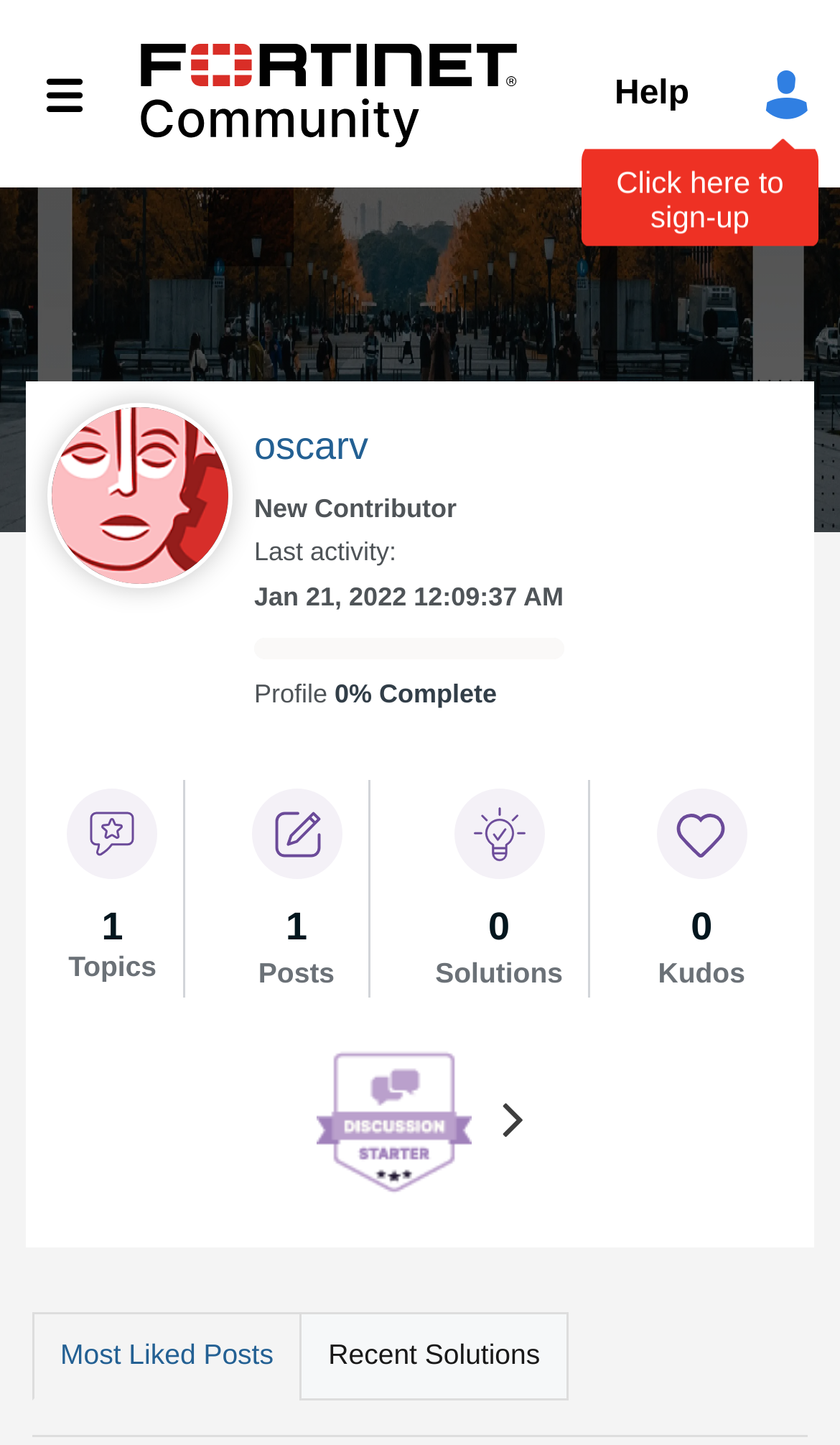Please find the bounding box coordinates of the section that needs to be clicked to achieve this instruction: "Check oscarv's posts".

[0.299, 0.54, 0.407, 0.691]